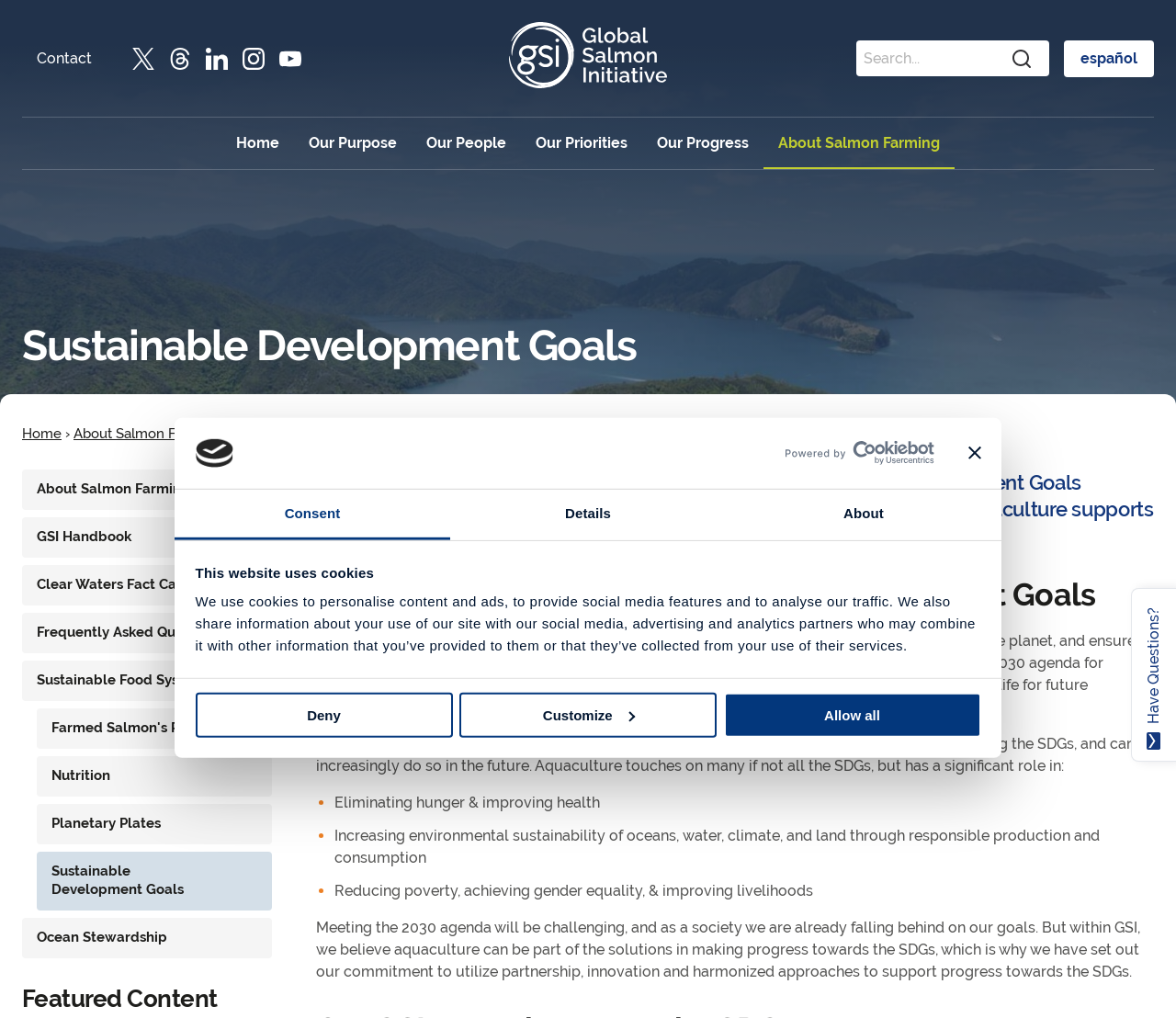Please specify the bounding box coordinates of the clickable region necessary for completing the following instruction: "Click the 'Have Questions?' link". The coordinates must consist of four float numbers between 0 and 1, i.e., [left, top, right, bottom].

[0.962, 0.579, 1.0, 0.747]